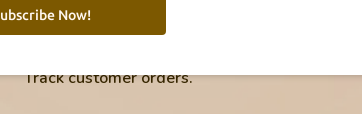Generate an elaborate caption that includes all aspects of the image.

This image features a section from a webpage dedicated to customer support options for Shopify users. Prominently displayed is the heading "Customer order tracking," which suggests that this part of the site provides tools for tracking customer orders efficiently. Below the heading, there's a succinct description, "Track customer orders," highlighting the service's purpose. Additionally, a prominent button labeled "Subscribe Now!" is visible, urging visitors to join a newsletter for the latest updates and information. The color scheme appears warm and inviting, enhancing the overall user experience. This section is designed to facilitate users in managing their customer interactions and improving order tracking.